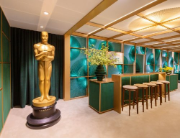What is the color of the walls in the backdrop?
Offer a detailed and exhaustive answer to the question.

The caption describes the backdrop as featuring 'rich green walls adorned with stylish lighting and decorative elements', which implies that the walls in the backdrop are rich green in color.